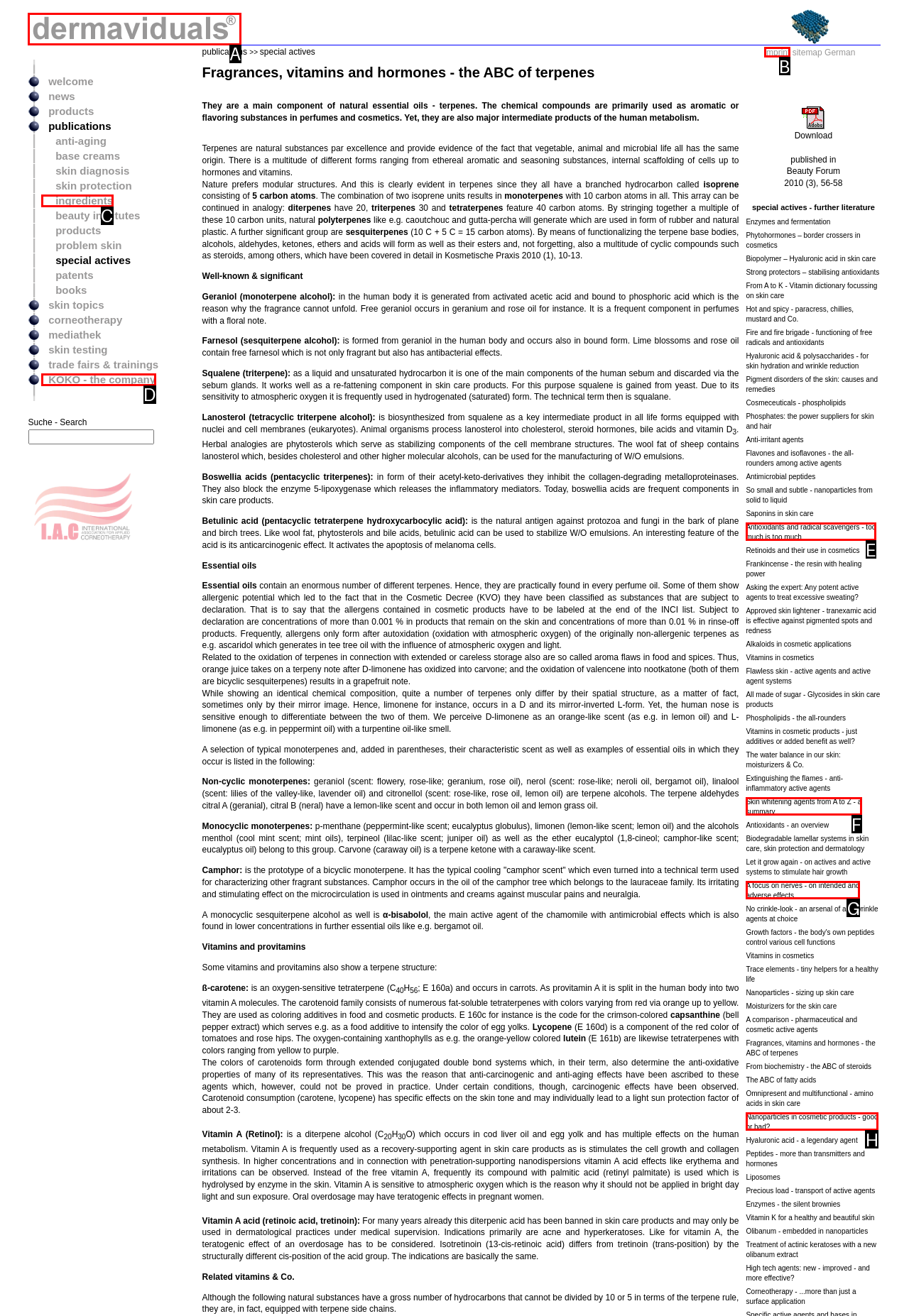Given the instruction: click on dermaviduals logo, which HTML element should you click on?
Answer with the letter that corresponds to the correct option from the choices available.

A